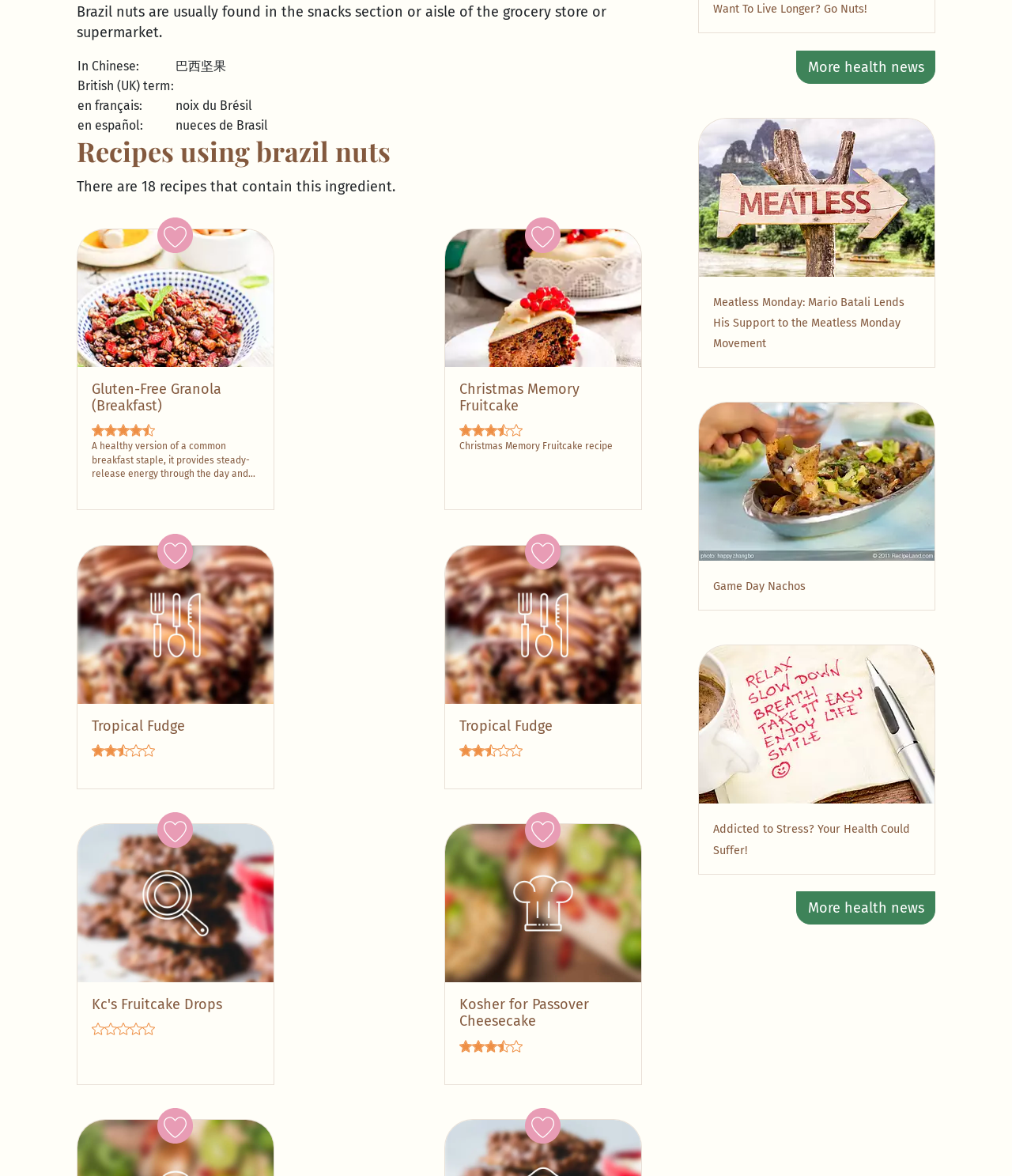Please give the bounding box coordinates of the area that should be clicked to fulfill the following instruction: "View Tropical Fudge recipe". The coordinates should be in the format of four float numbers from 0 to 1, i.e., [left, top, right, bottom].

[0.091, 0.61, 0.183, 0.624]